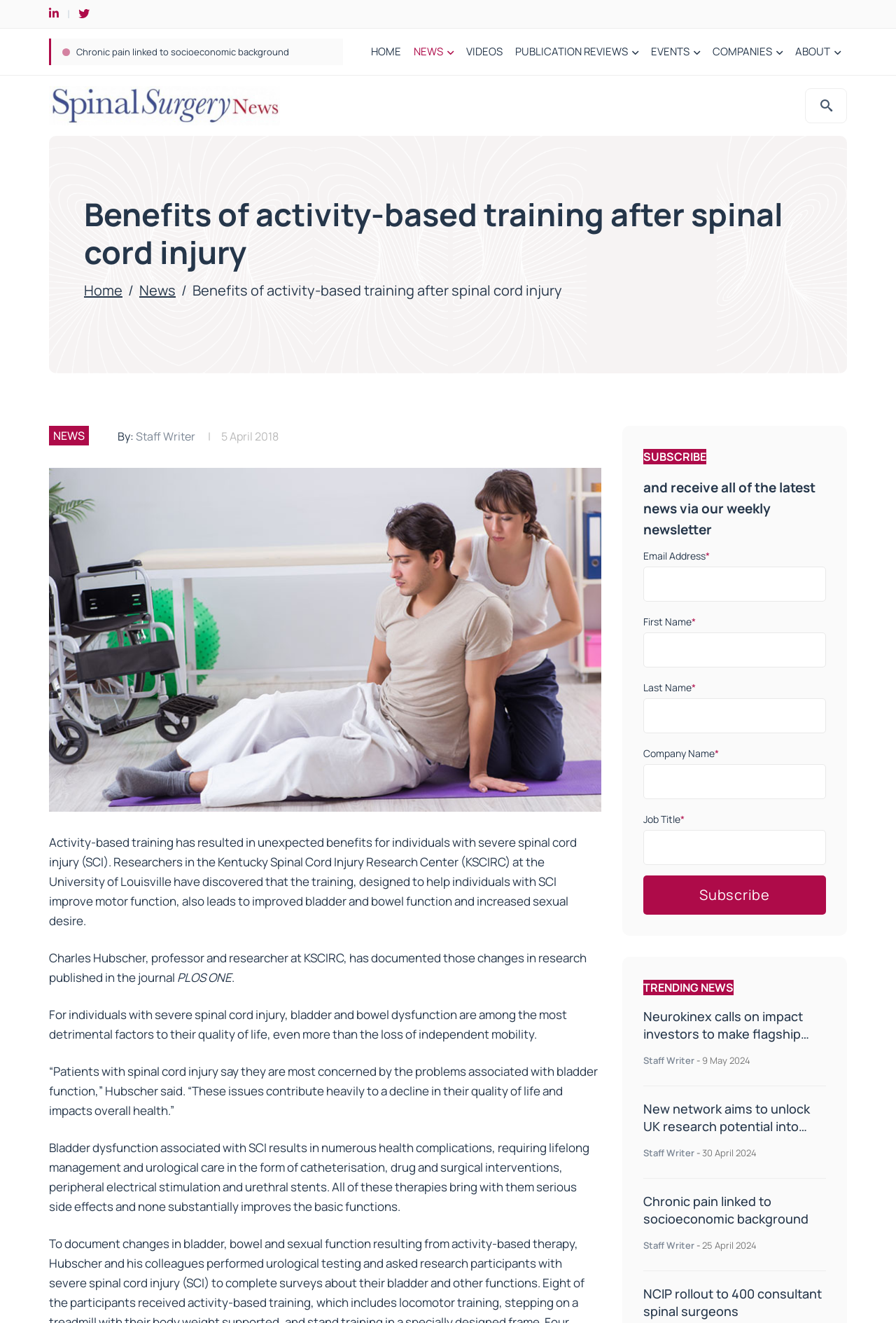Utilize the details in the image to thoroughly answer the following question: What is the purpose of the 'Subscribe' button?

The 'Subscribe' button is used to receive the latest news via a weekly newsletter. Users need to fill in their email address, first name, last name, company name, and job title to subscribe.